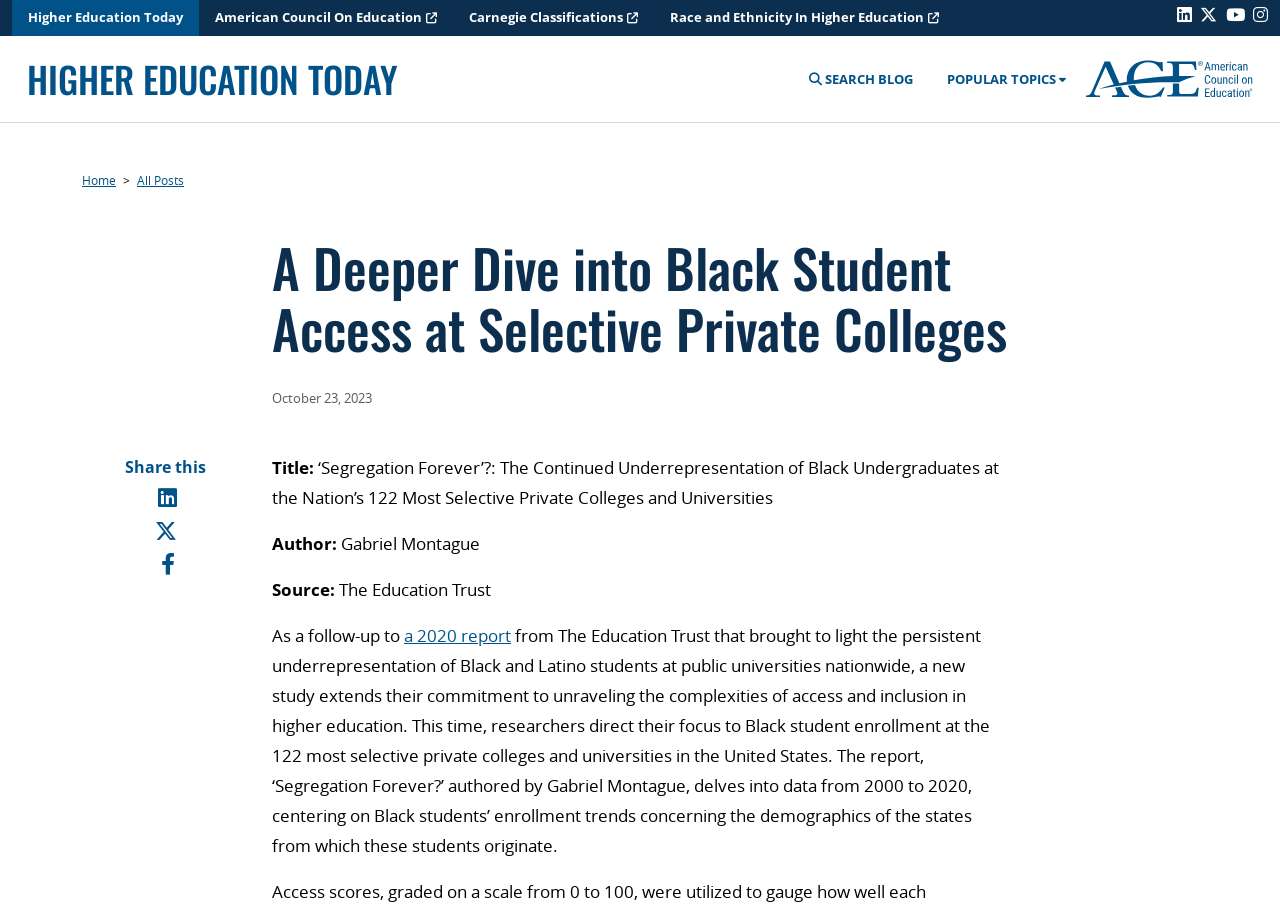Provide a brief response to the question using a single word or phrase: 
What is the time period of the data analyzed in the report?

2000 to 2020